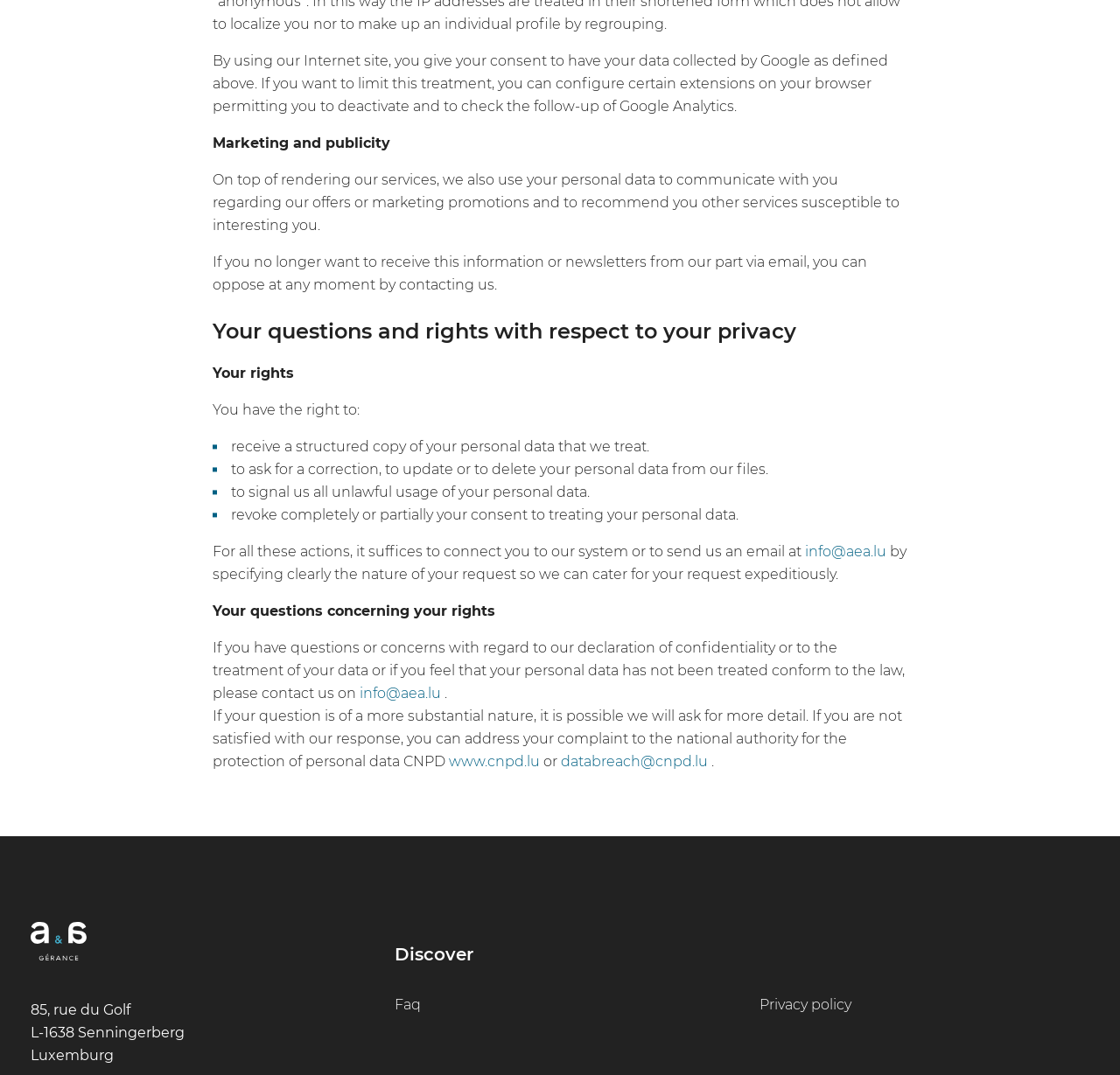Who can I contact if I'm not satisfied with their response? Using the information from the screenshot, answer with a single word or phrase.

CNPD